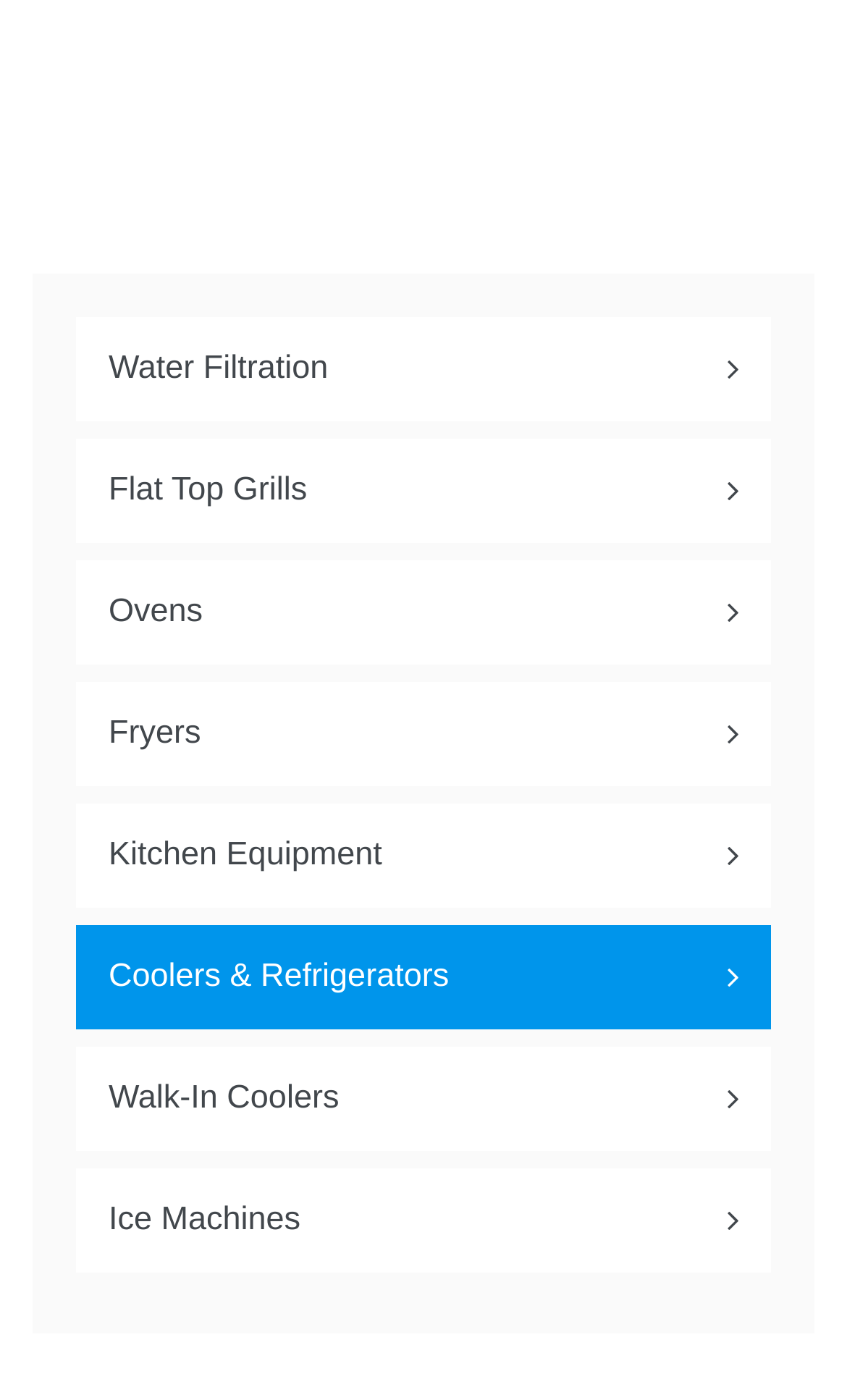Locate the bounding box coordinates of the item that should be clicked to fulfill the instruction: "Browse Ovens products".

[0.09, 0.401, 0.91, 0.475]